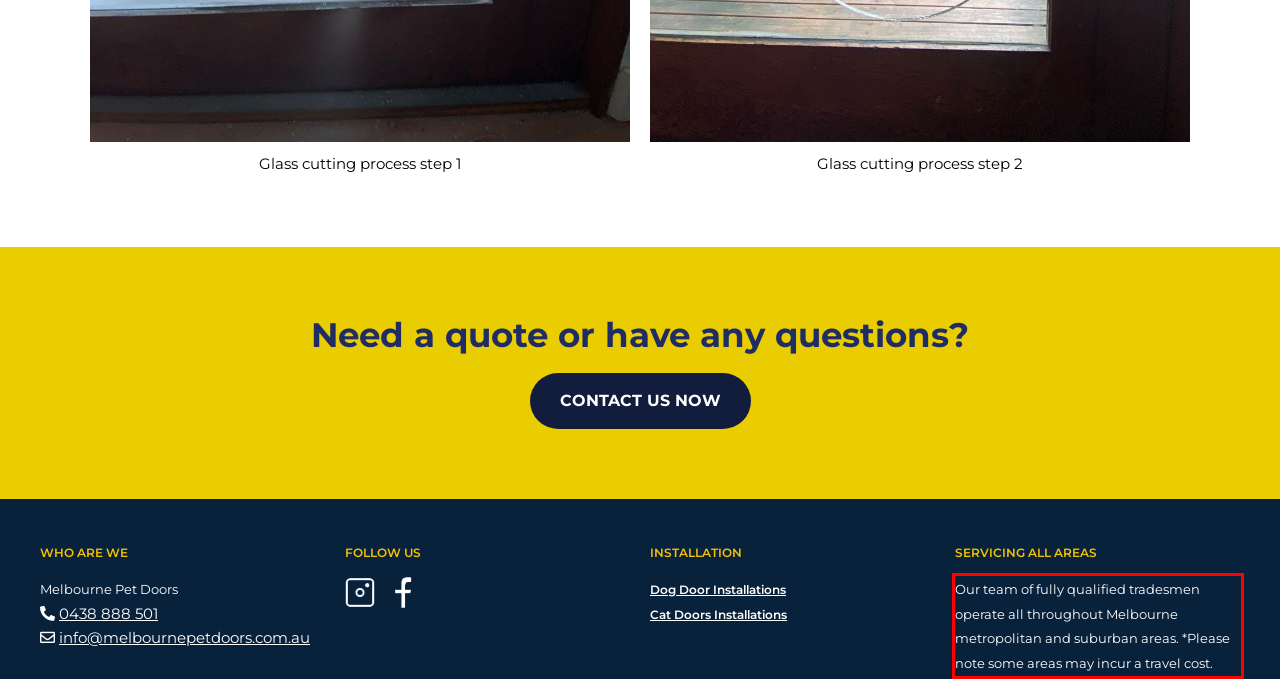Please extract the text content from the UI element enclosed by the red rectangle in the screenshot.

Our team of fully qualified tradesmen operate all throughout Melbourne metropolitan and suburban areas. *Please note some areas may incur a travel cost.